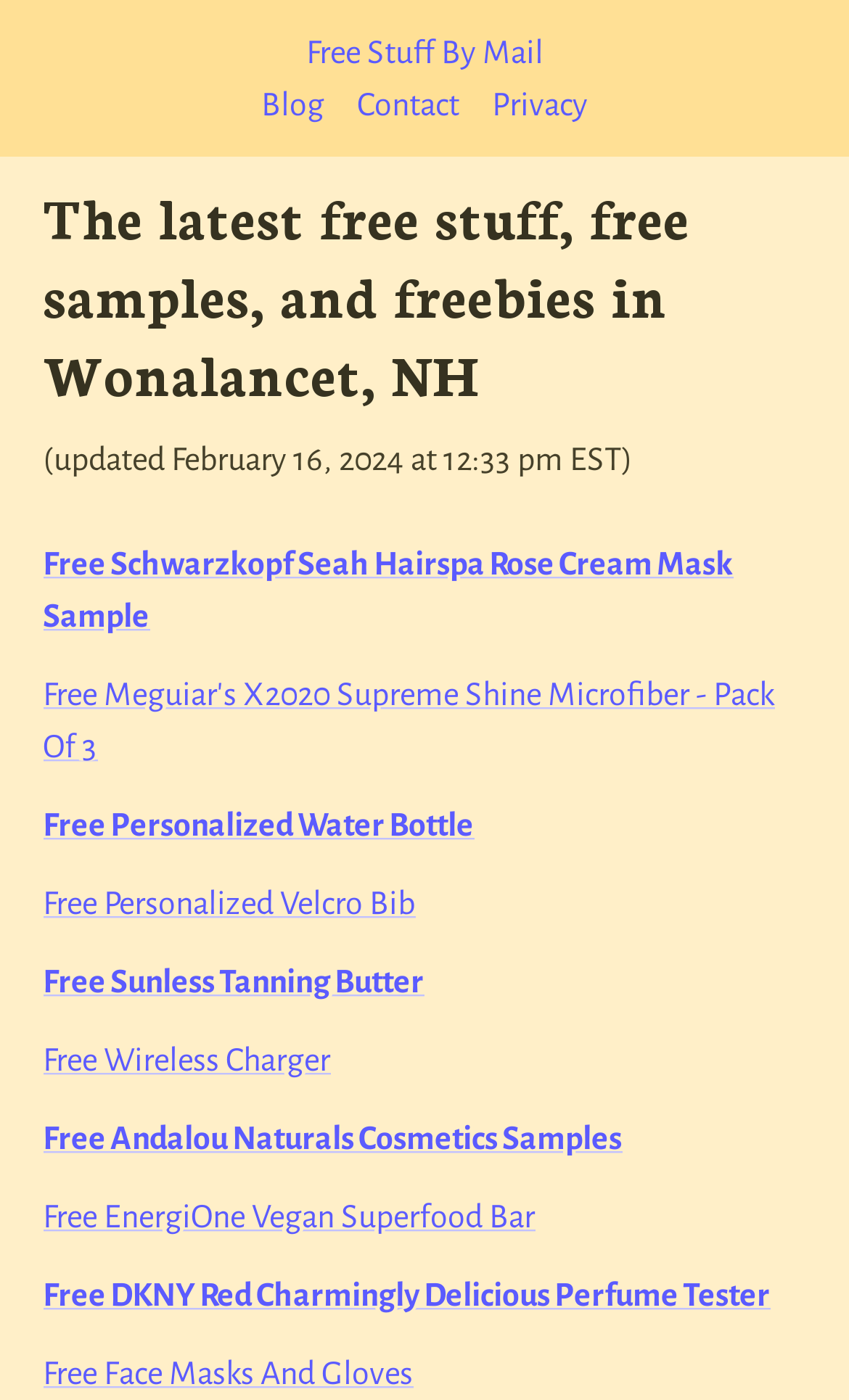Please provide the bounding box coordinates in the format (top-left x, top-left y, bottom-right x, bottom-right y). Remember, all values are floating point numbers between 0 and 1. What is the bounding box coordinate of the region described as: Free Stuff By Mail

[0.36, 0.019, 0.64, 0.056]